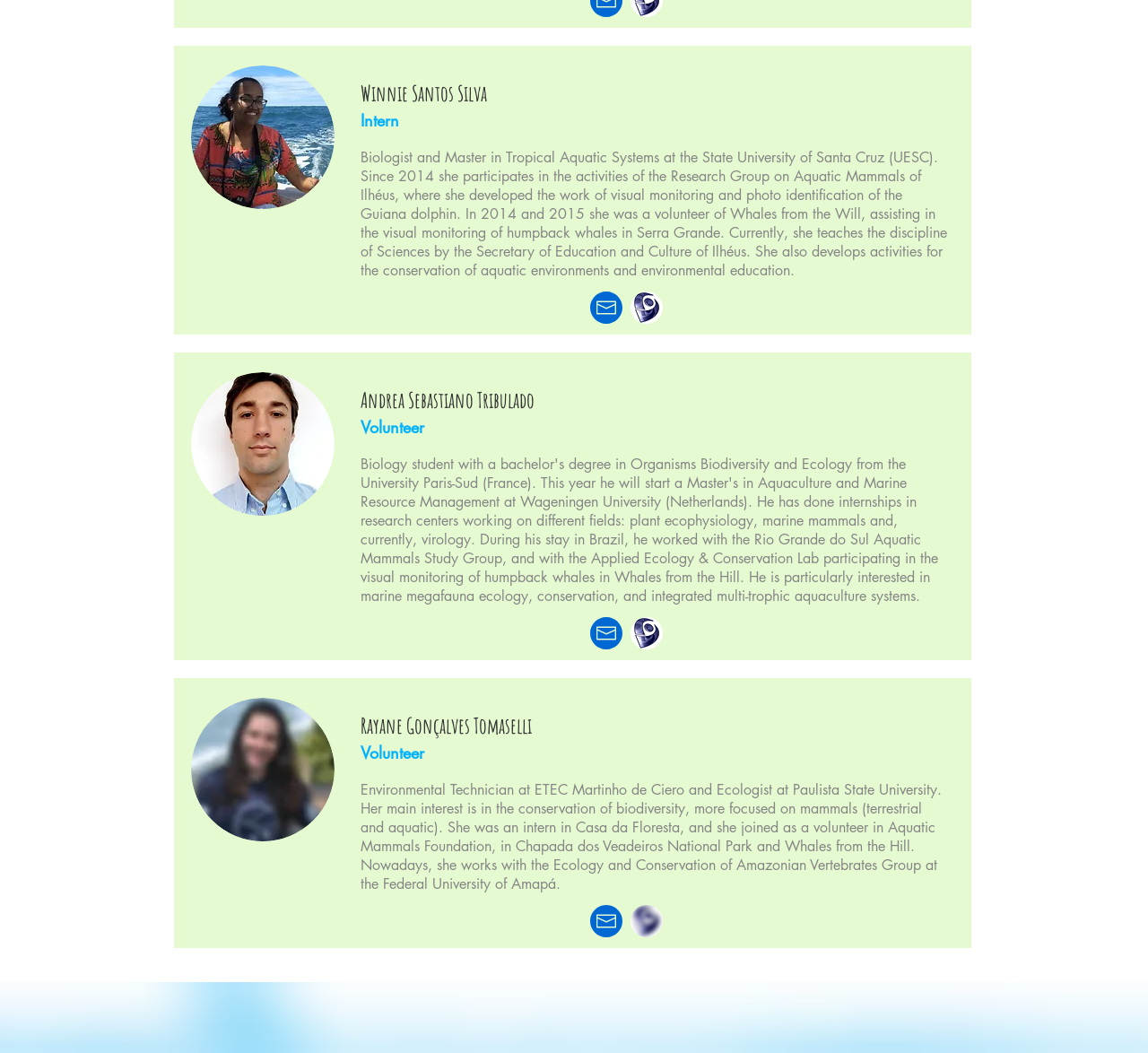Find the bounding box coordinates for the area that should be clicked to accomplish the instruction: "Watch the embedded video".

[0.762, 0.968, 0.845, 1.0]